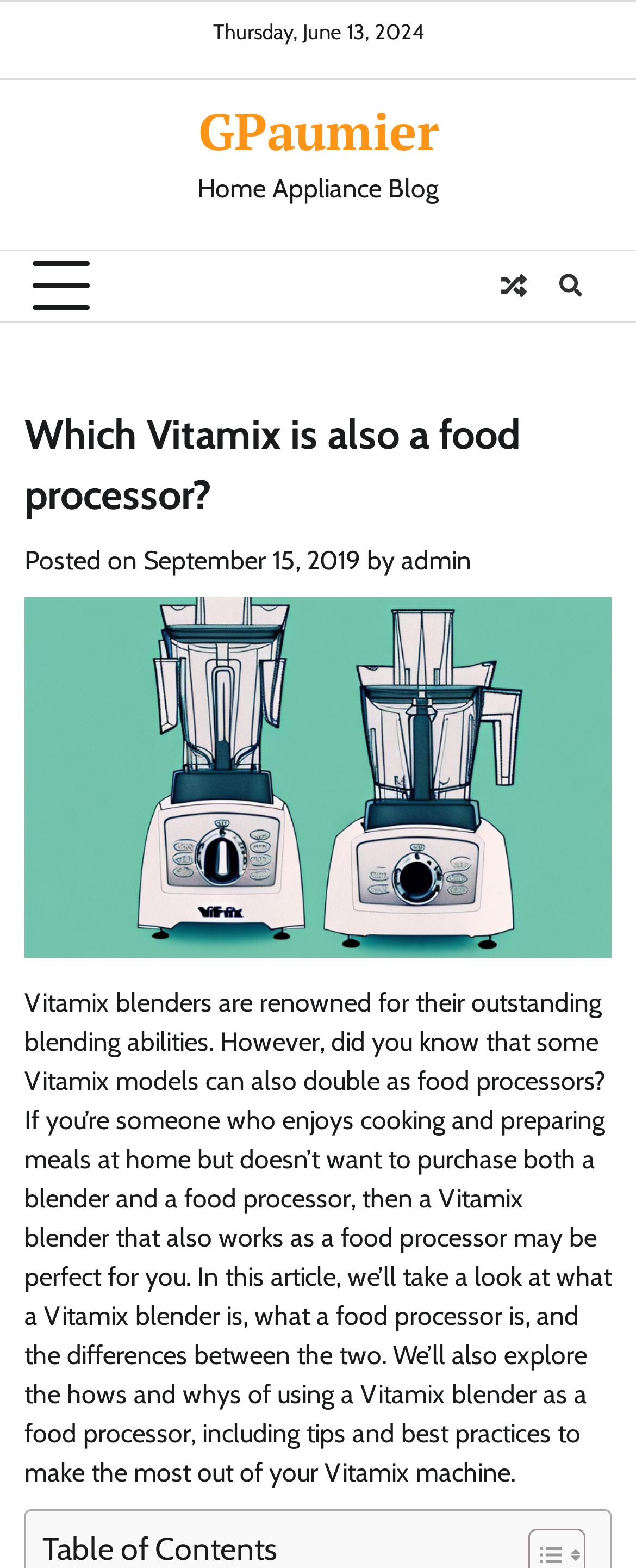Bounding box coordinates are specified in the format (top-left x, top-left y, bottom-right x, bottom-right y). All values are floating point numbers bounded between 0 and 1. Please provide the bounding box coordinate of the region this sentence describes: admin

[0.631, 0.348, 0.741, 0.368]